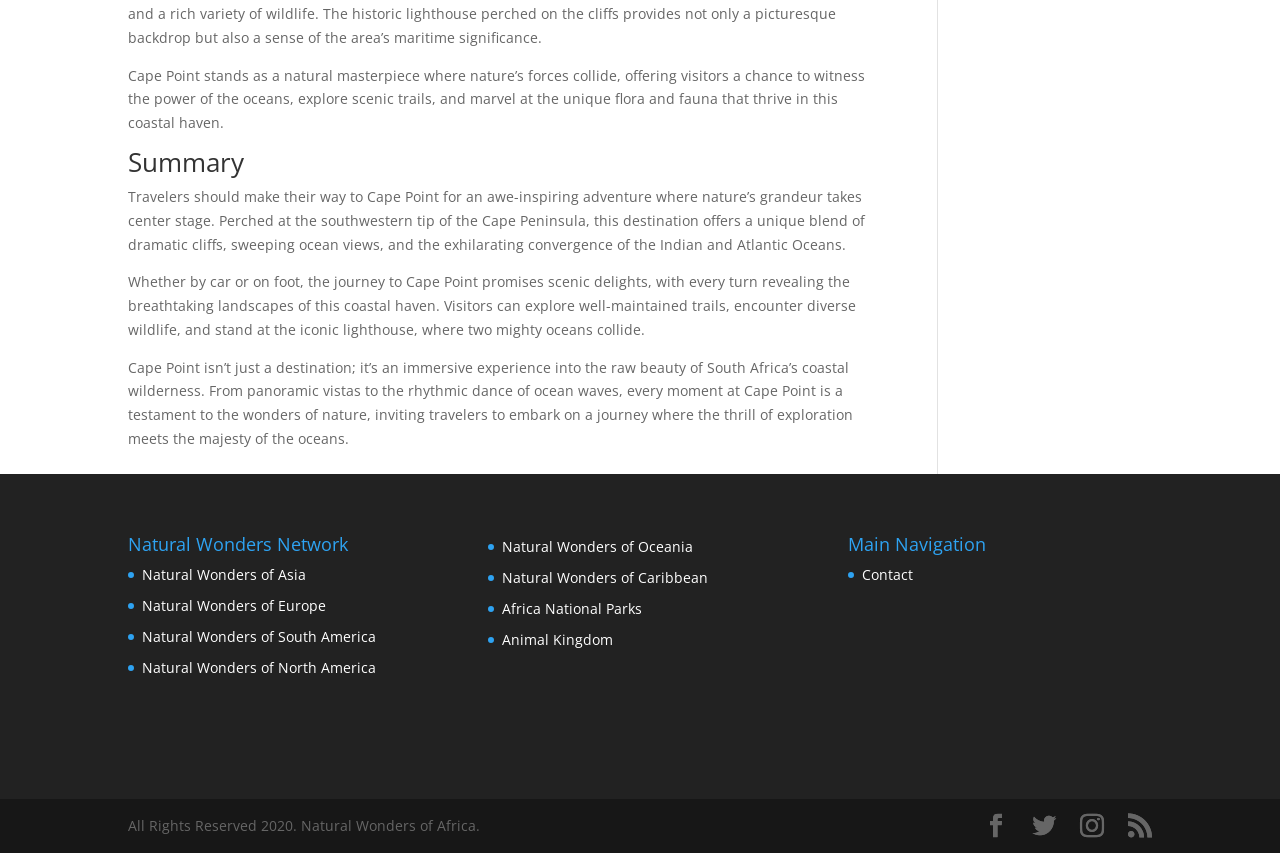Determine the coordinates of the bounding box for the clickable area needed to execute this instruction: "Check Animal Kingdom".

[0.392, 0.738, 0.479, 0.76]